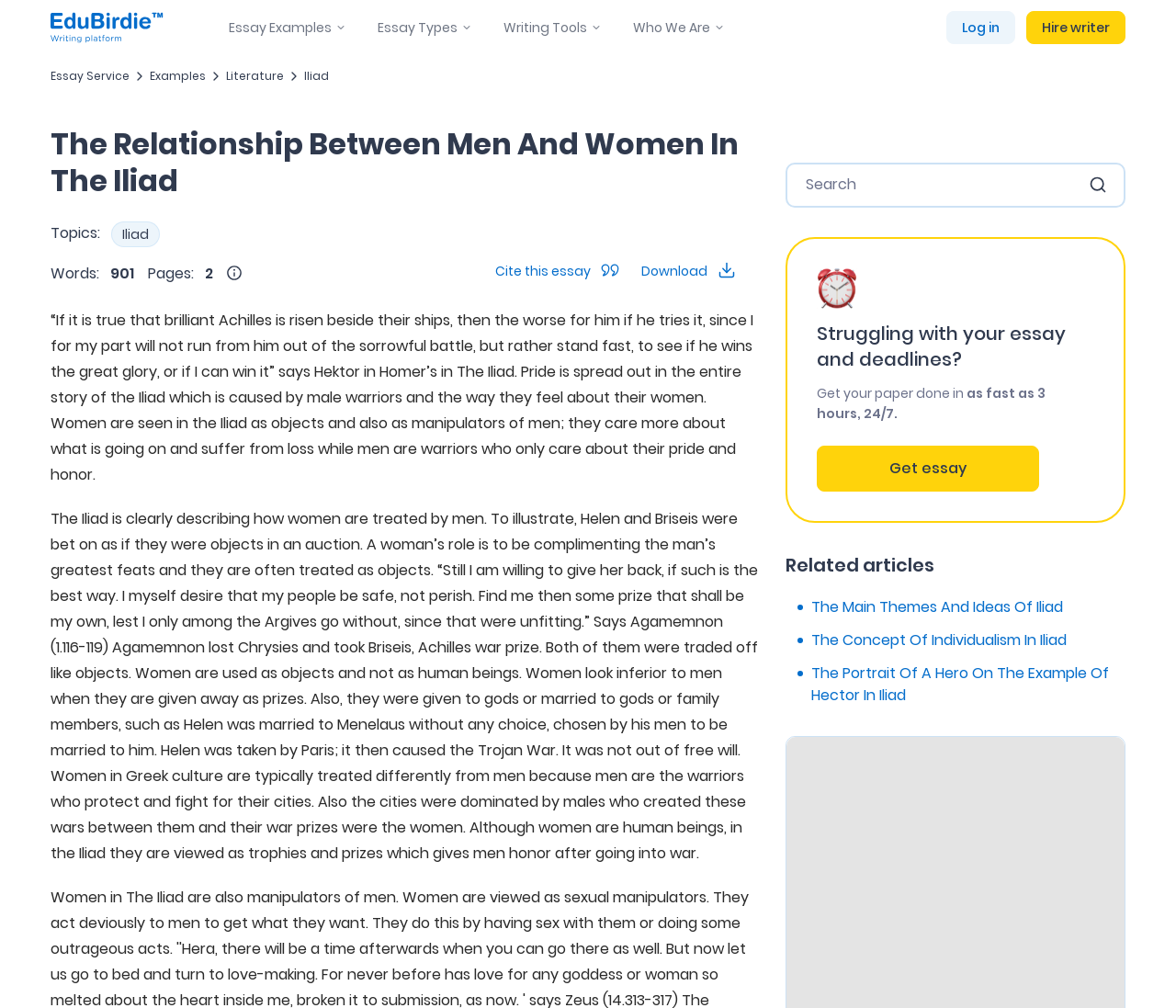Identify and provide the text of the main header on the webpage.

The Relationship Between Men And Women In The Iliad